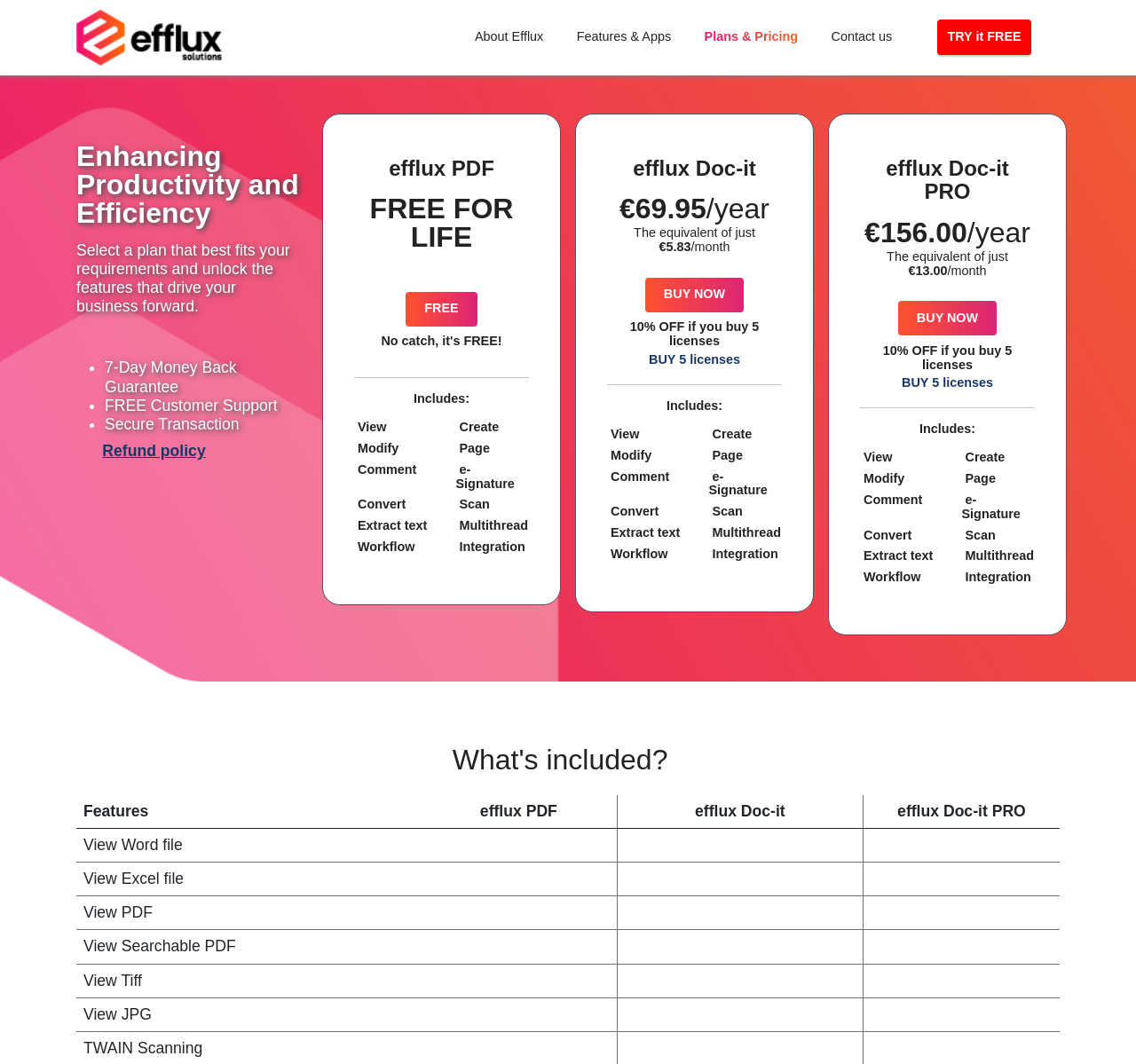What is the name of the company?
Kindly answer the question with as much detail as you can.

The name of the company can be found in the top-left corner of the webpage, where it says 'Plans & Pricing - Efflux'.